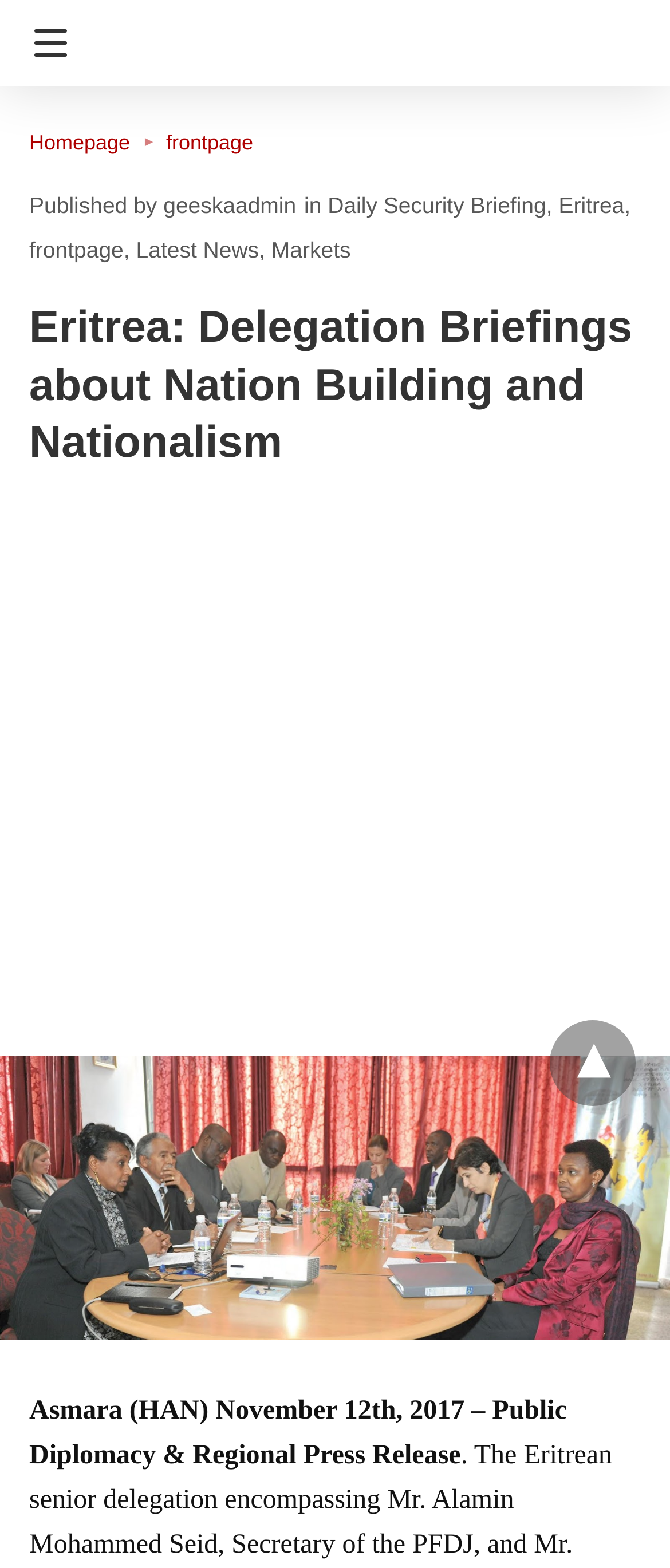What is the name of the delegation briefing about?
Using the image, provide a concise answer in one word or a short phrase.

Nation Building and Nationalism